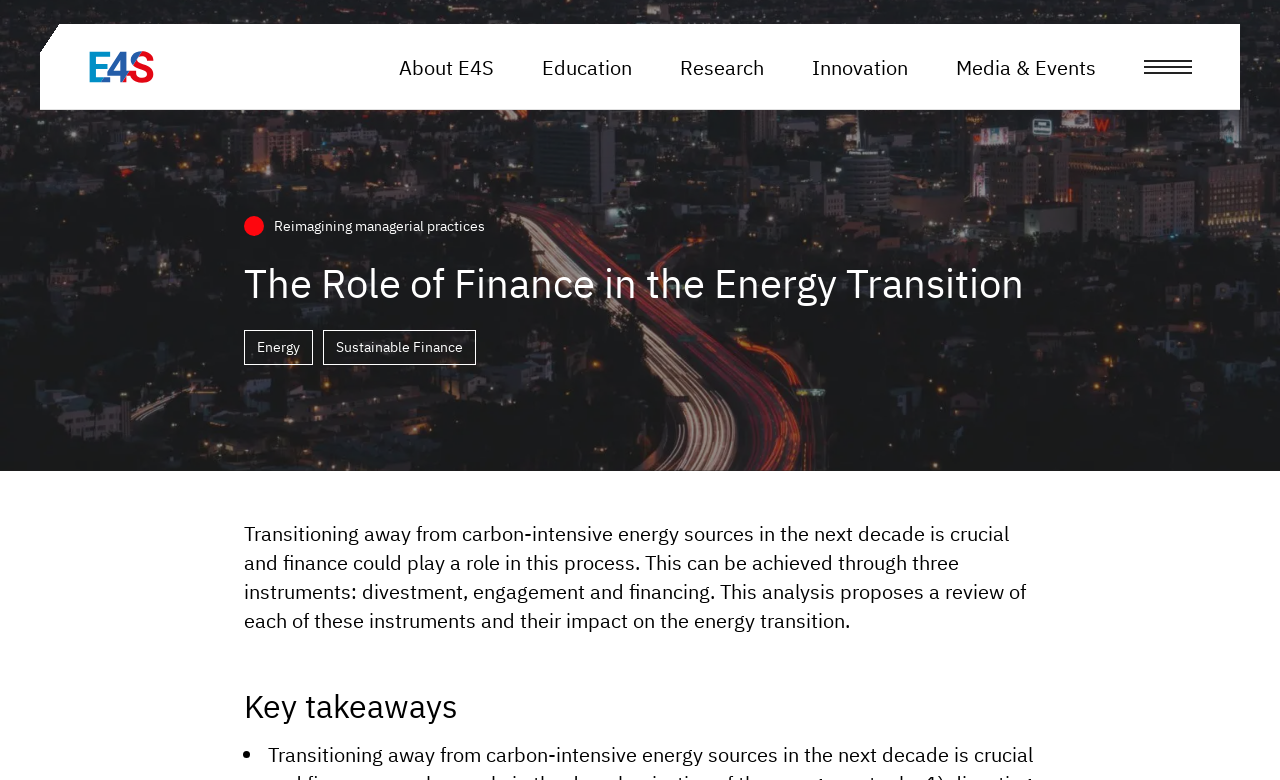Summarize the webpage comprehensively, mentioning all visible components.

This webpage is about the role of finance in the energy transition, specifically discussing how finance can help in transitioning away from carbon-intensive energy sources in the next decade. 

At the top left of the page, there is a navigation menu with links to the homepage, about E4S, vision and mission, people, partners, governance, education, research, innovation, and media and events. 

Below the navigation menu, there is a prominent heading that reads "The Role of Finance in the Energy Transition". 

To the right of the heading, there are two links, "Energy" and "Sustainable Finance", which are likely related to the topic of finance in the energy transition. 

Further down the page, there is a section with a heading "Transitioning away from carbon-intensive energy sources in the next decade..." which provides a brief analysis of how finance can play a role in this process through three instruments: divestment, engagement, and financing. 

Below this section, there is a "Page 4" section with a static text that summarizes the key points of the analysis. 

Finally, at the bottom of the page, there is a "Key takeaways" section with a list marker, indicating that there are some key points or takeaways from the analysis.